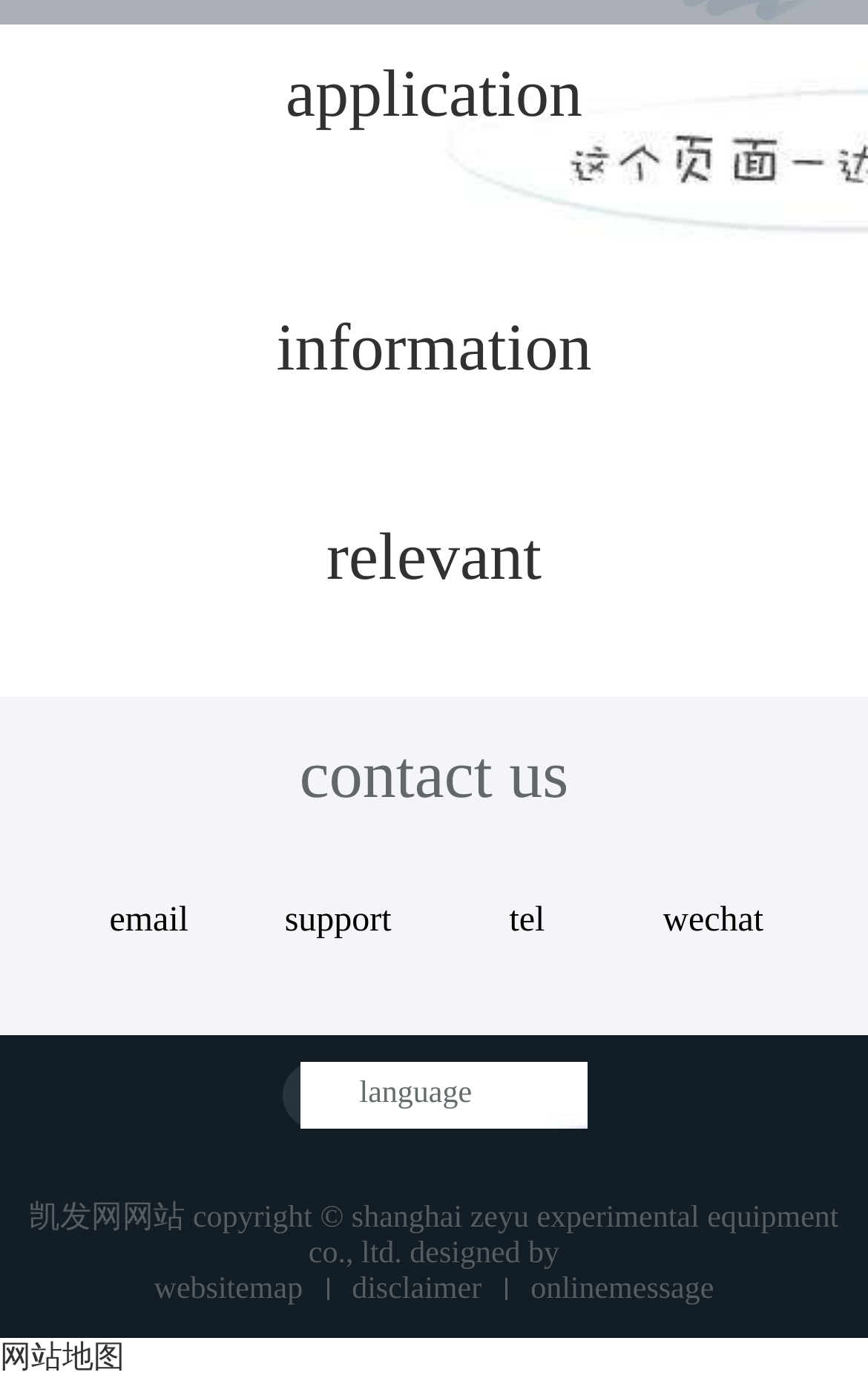Please examine the image and provide a detailed answer to the question: What is the purpose of the '凯发app下载-凯发网网站' link?

The link is located in a figure element and has the text '凯发app下载-凯发网网站', suggesting that it is a link to download the app.